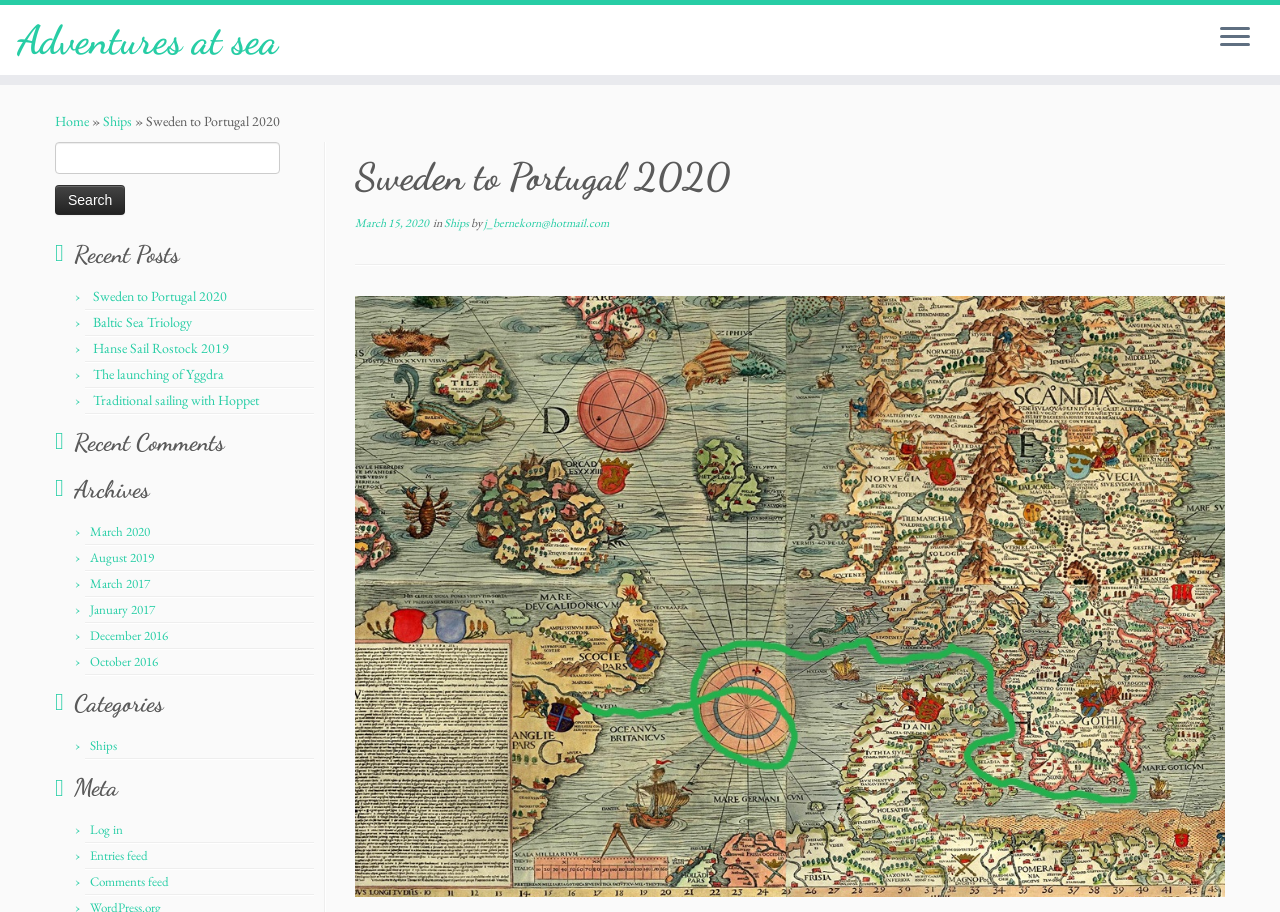Find the bounding box coordinates of the area to click in order to follow the instruction: "Go to Home page".

[0.043, 0.123, 0.07, 0.143]